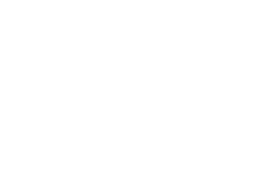Generate an elaborate description of what you see in the image.

This image features a curated artwork displayed at the ART BASEL WEEK 2023 SPECTRUM ART FAIR, which takes place from December 6 to December 10. The exhibit highlights the creative contributions of Carol Gregoire, an emerging artist known for her diverse self-taught skills in various artistic mediums, including painting, digital arts, photography, poetry, jewelry making, and fiber arts. The fair provides an immersive experience for art enthusiasts, showcasing a wide range of innovative works and engaging a global audience in the vibrant art scene. Through collective exhibits and participation in notable events such as Art Santa Fe and Aqua Art Miami, Gregoire has made significant strides in the art community, bringing her unique perspective and creative flair to the forefront.